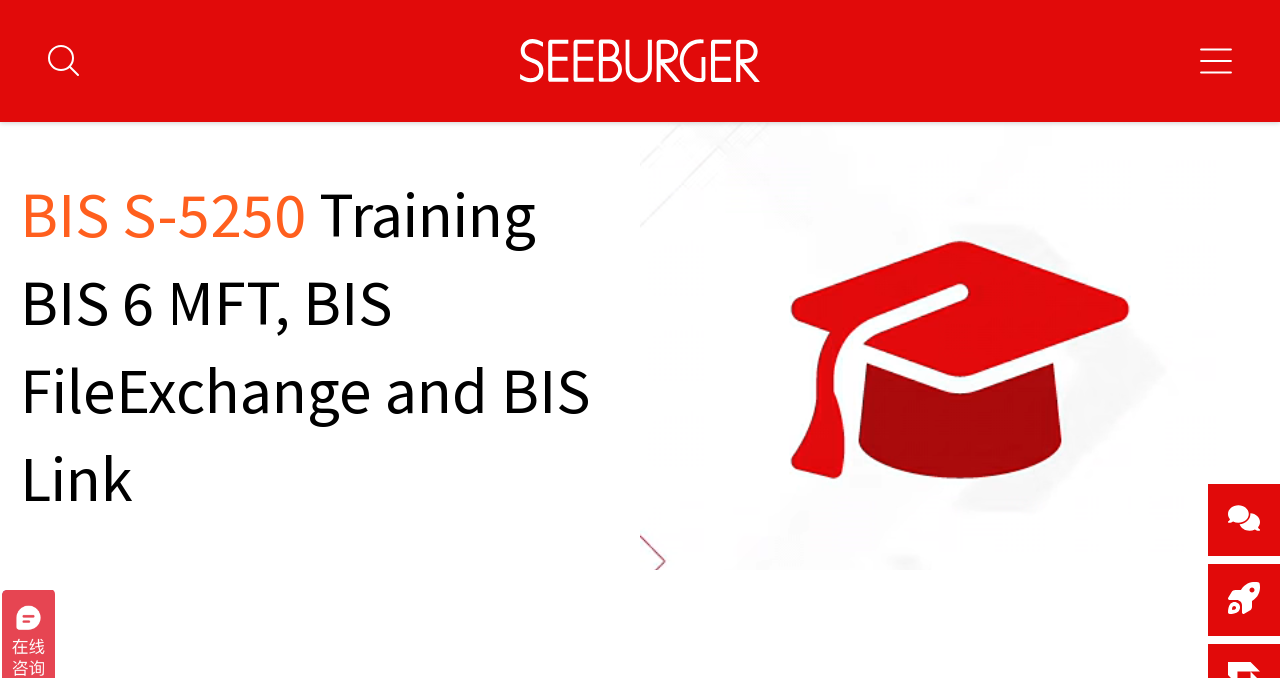Provide the bounding box coordinates for the UI element that is described as: "parent_node: 开启搜索 title="转回起始页"".

[0.391, 0.028, 0.609, 0.152]